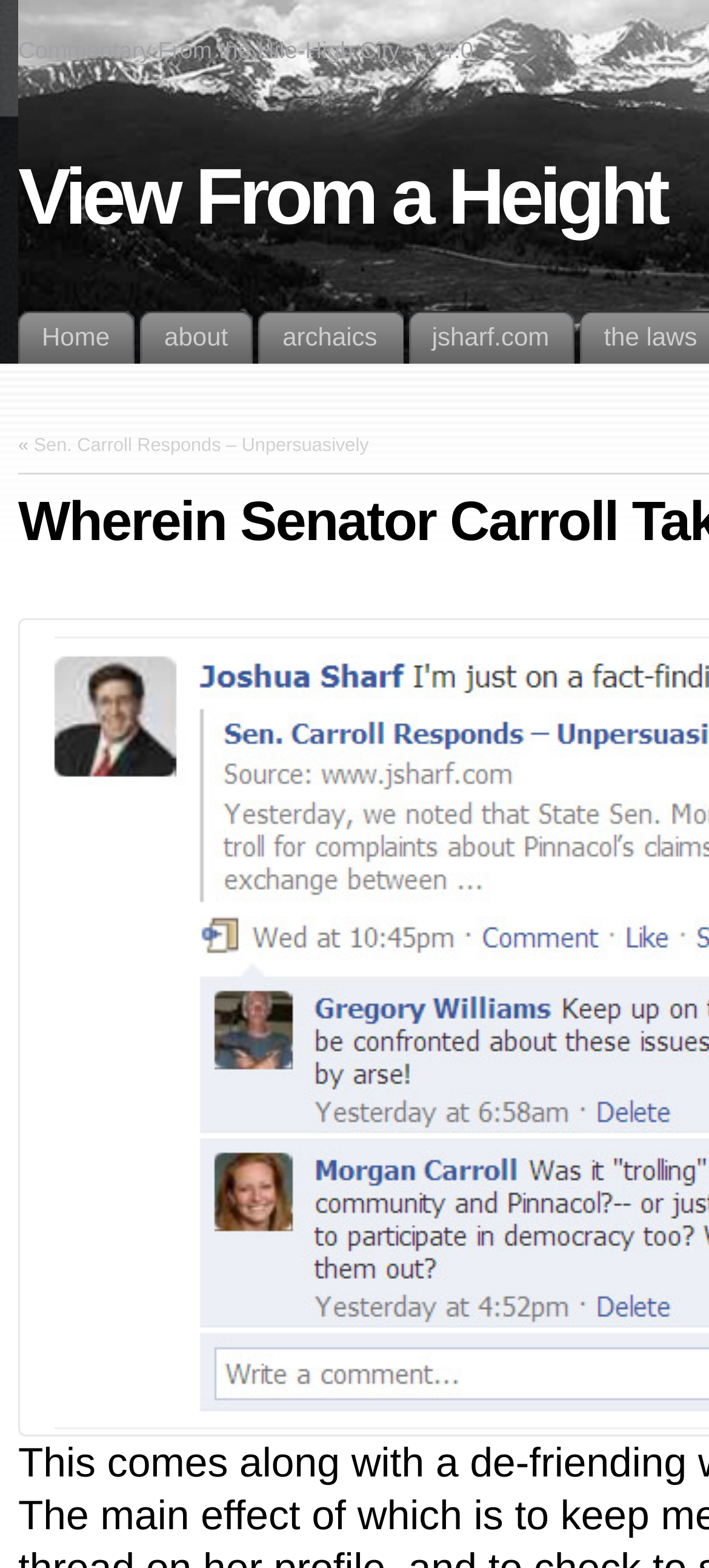Bounding box coordinates are specified in the format (top-left x, top-left y, bottom-right x, bottom-right y). All values are floating point numbers bounded between 0 and 1. Please provide the bounding box coordinate of the region this sentence describes: jsharf.com

[0.576, 0.198, 0.811, 0.232]